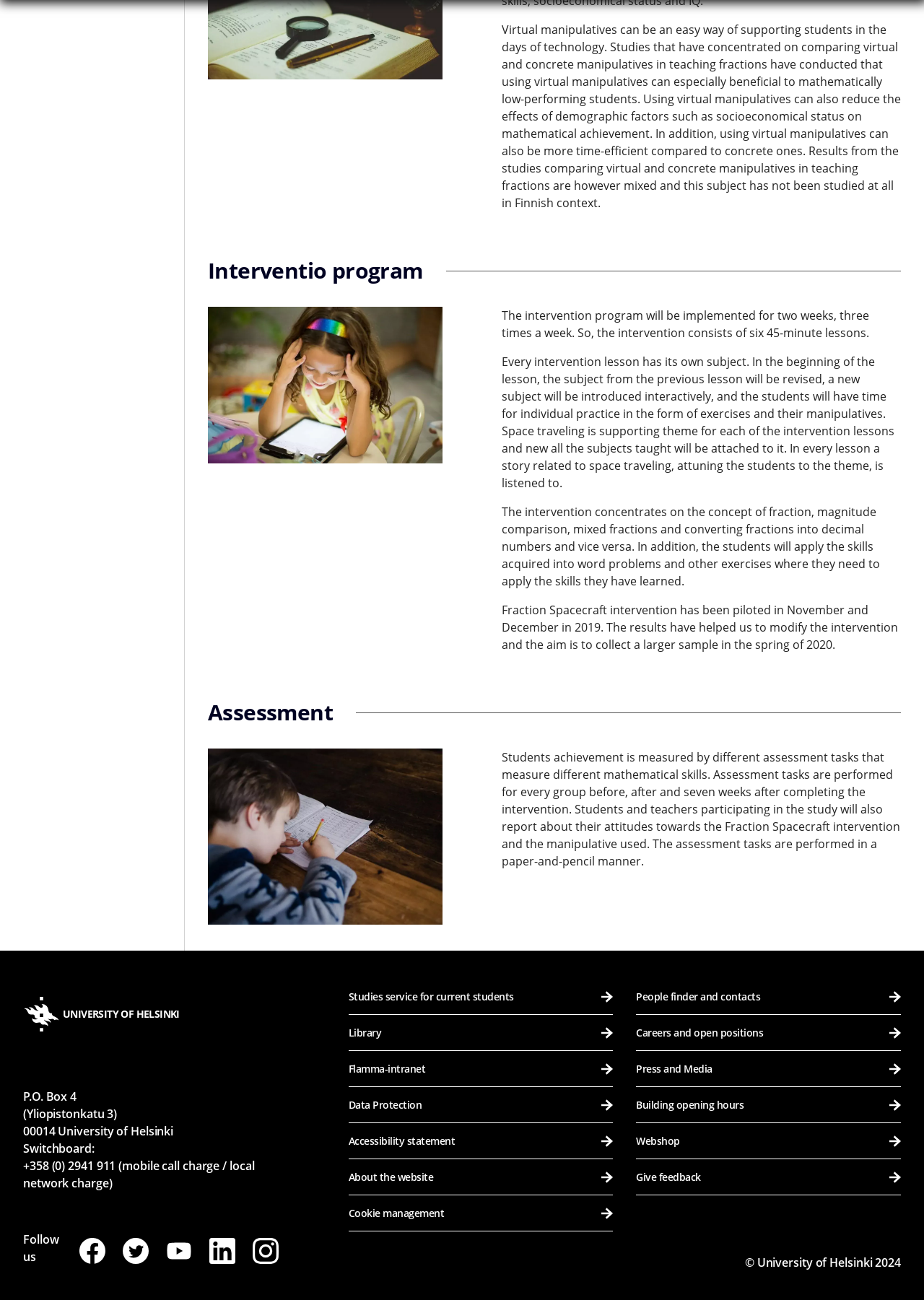What is the supporting theme for each of the intervention lessons?
Examine the image and give a concise answer in one word or a short phrase.

Space traveling